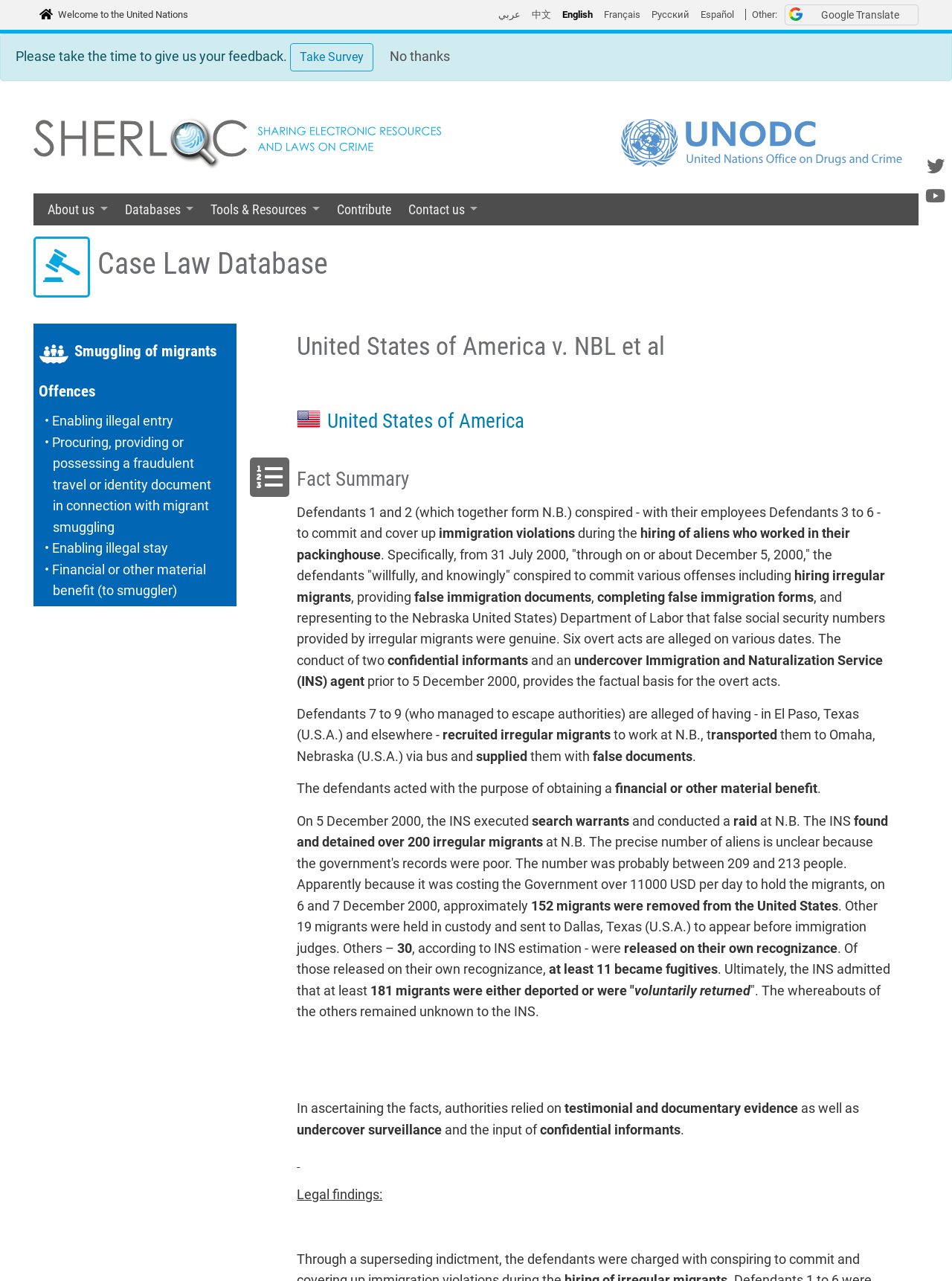Please locate and retrieve the main header text of the webpage.

Case Law Database